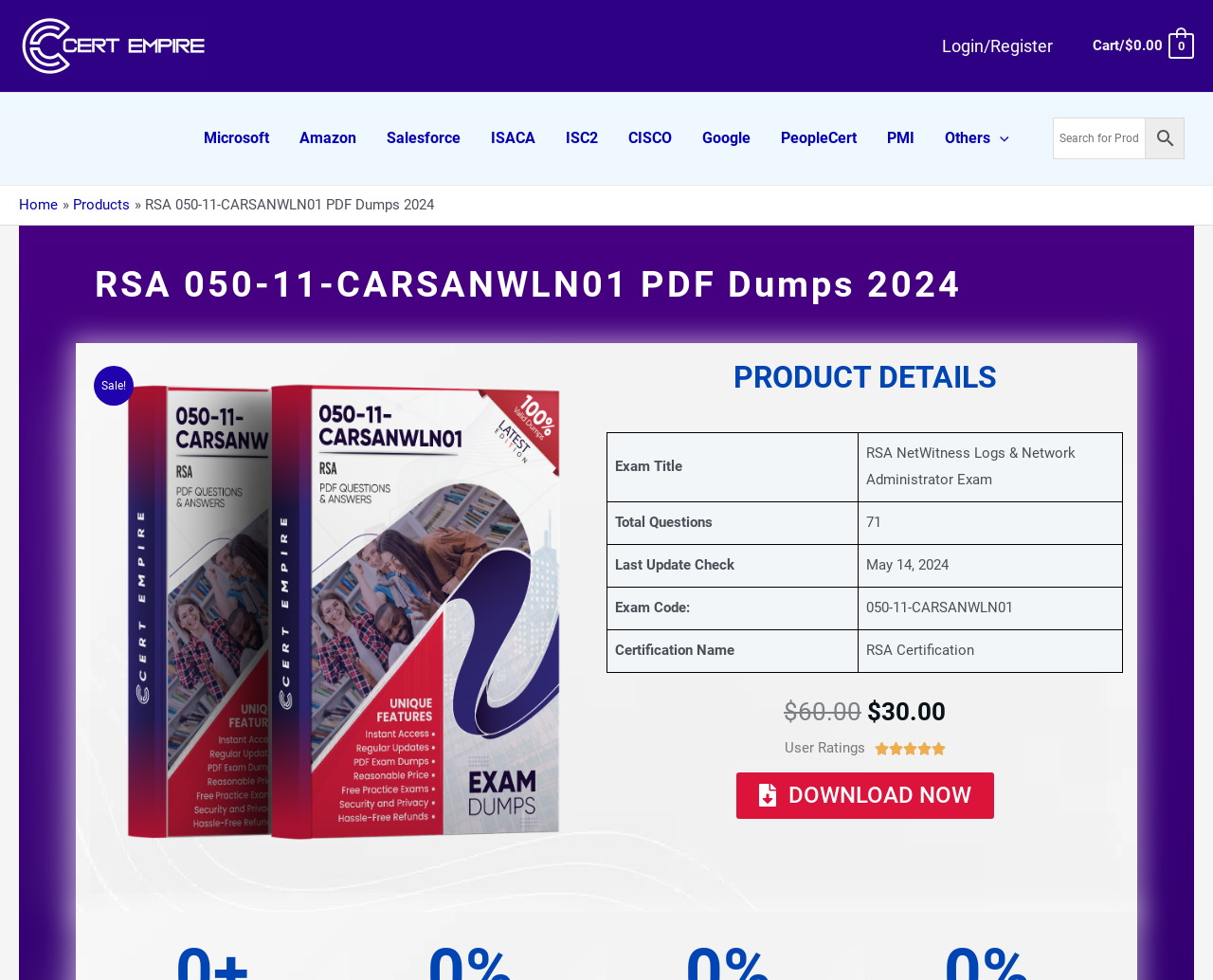Using a single word or phrase, answer the following question: 
What is the last update check date of the exam?

May 14, 2024